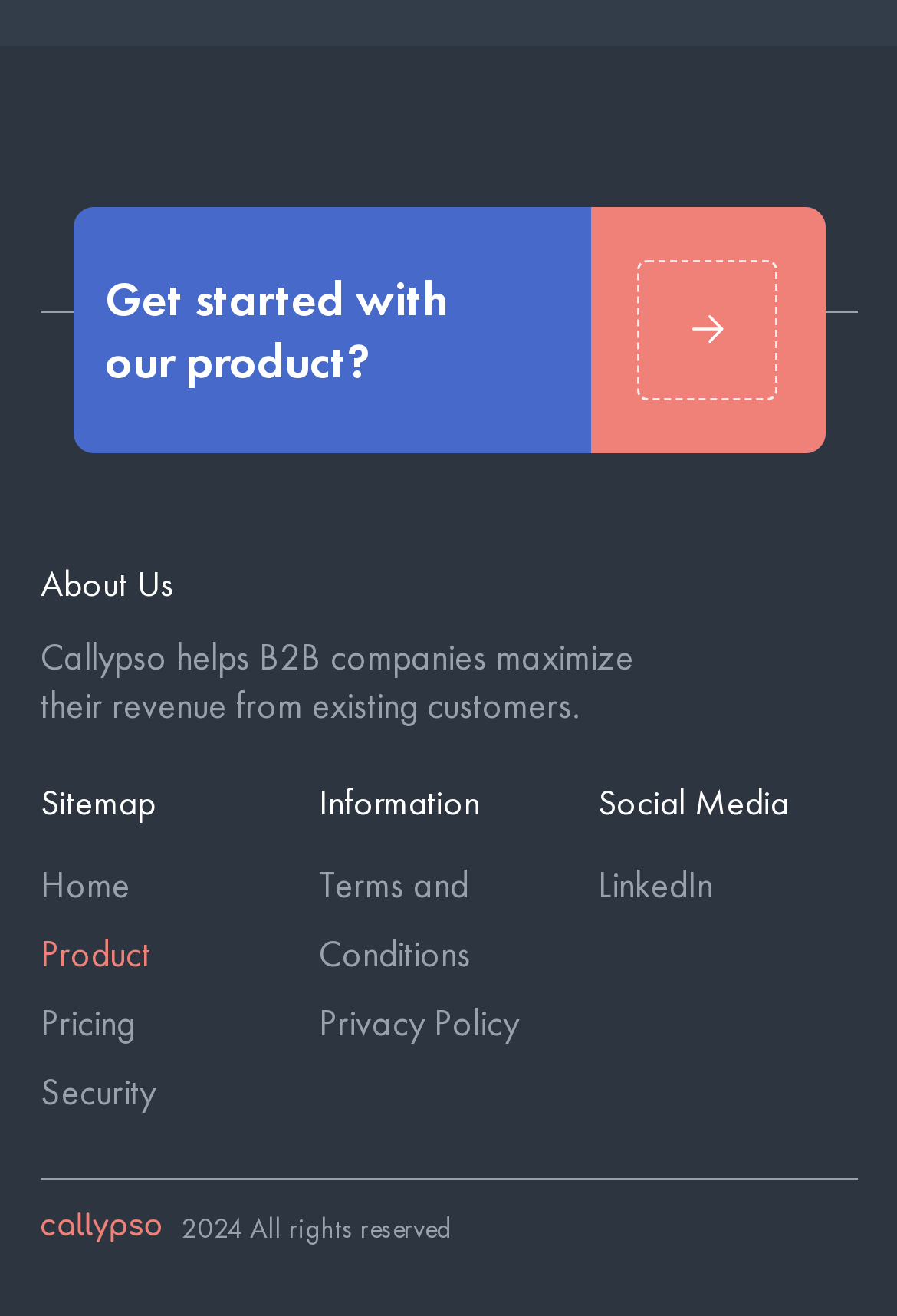Please identify the bounding box coordinates of the clickable area that will allow you to execute the instruction: "View the terms and conditions".

[0.356, 0.647, 0.644, 0.751]